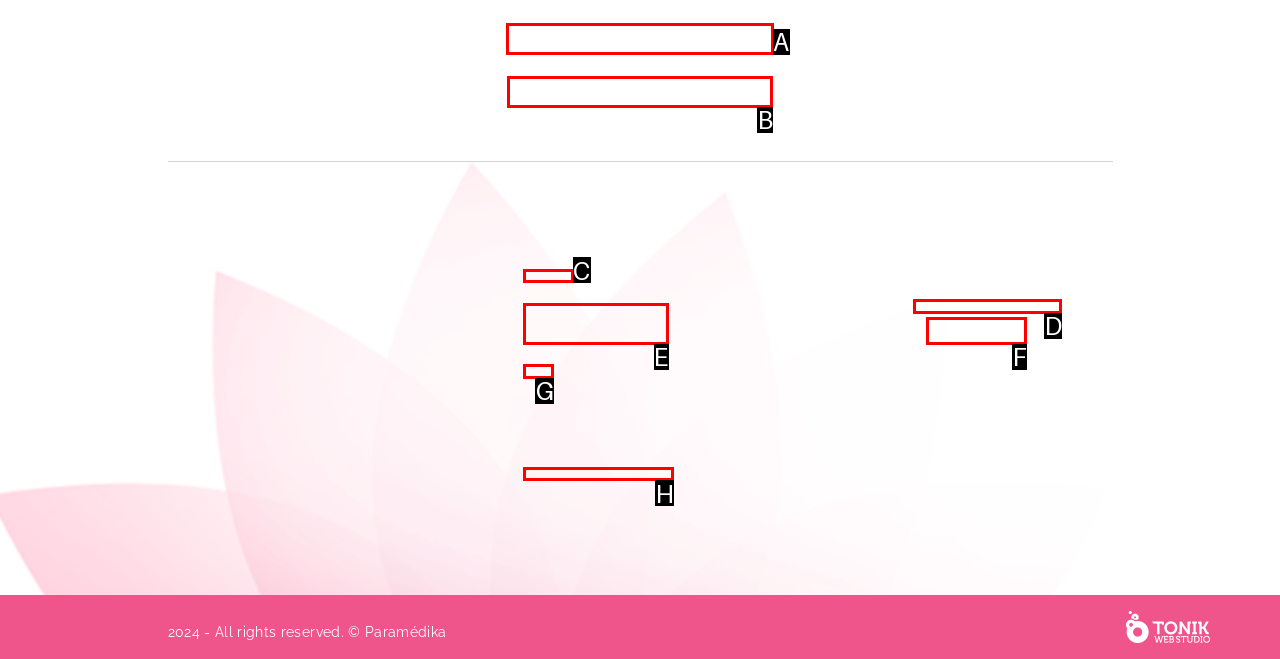Tell me which one HTML element you should click to complete the following task: Enter your full name
Answer with the option's letter from the given choices directly.

A